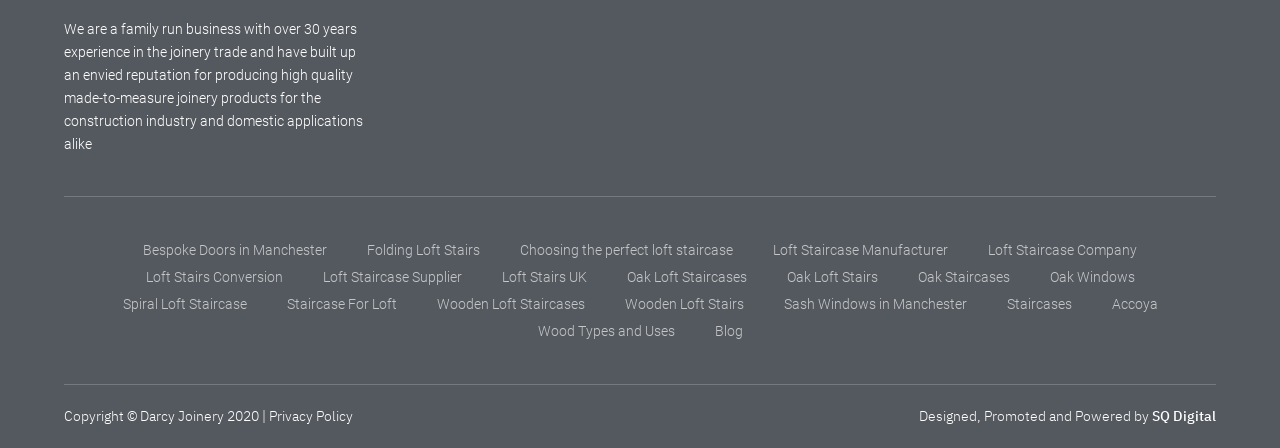Please identify the bounding box coordinates of the element's region that I should click in order to complete the following instruction: "Visit the Blog page". The bounding box coordinates consist of four float numbers between 0 and 1, i.e., [left, top, right, bottom].

[0.543, 0.709, 0.596, 0.769]